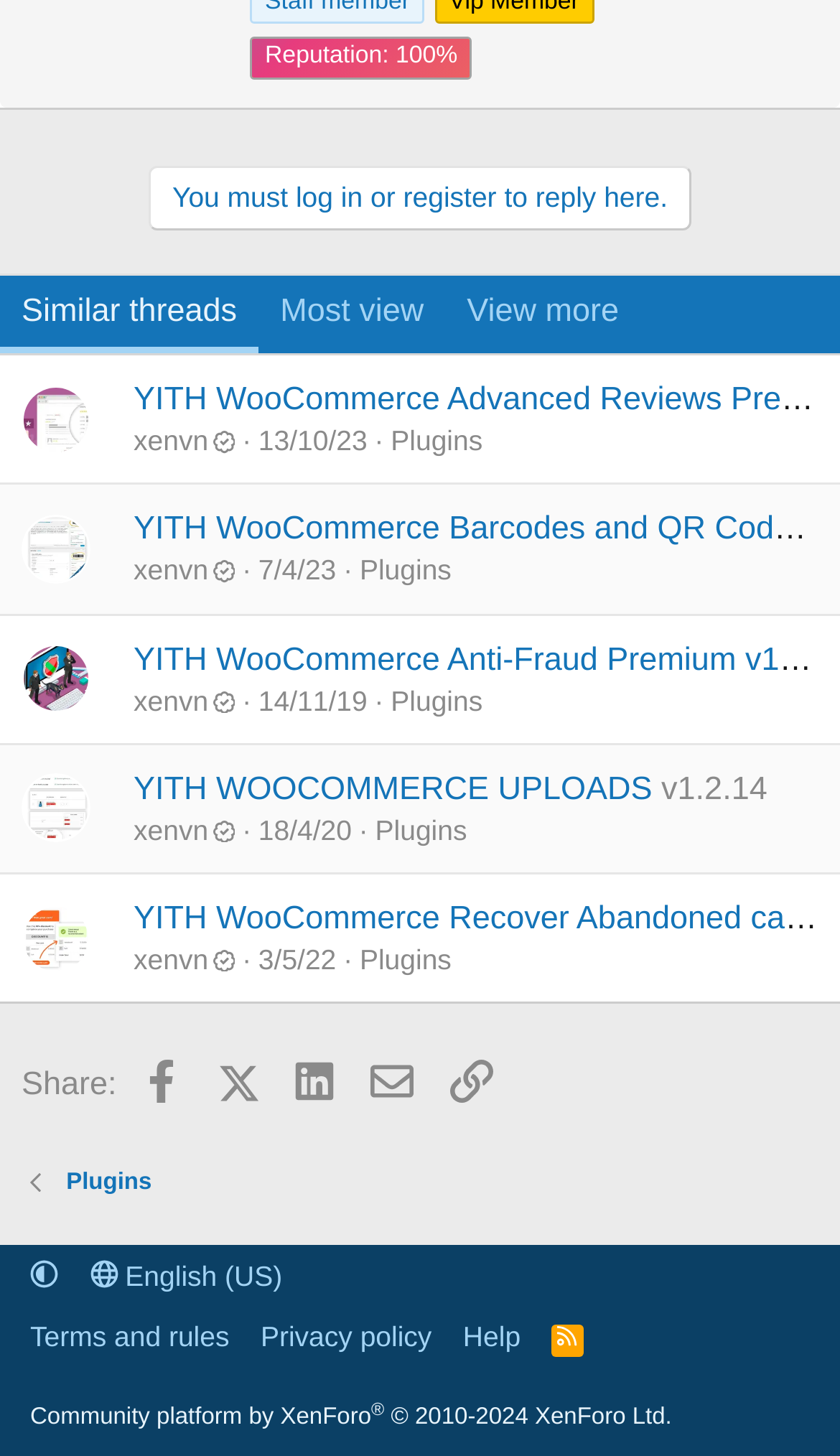How many tabs are in the tablist?
Refer to the image and provide a one-word or short phrase answer.

3